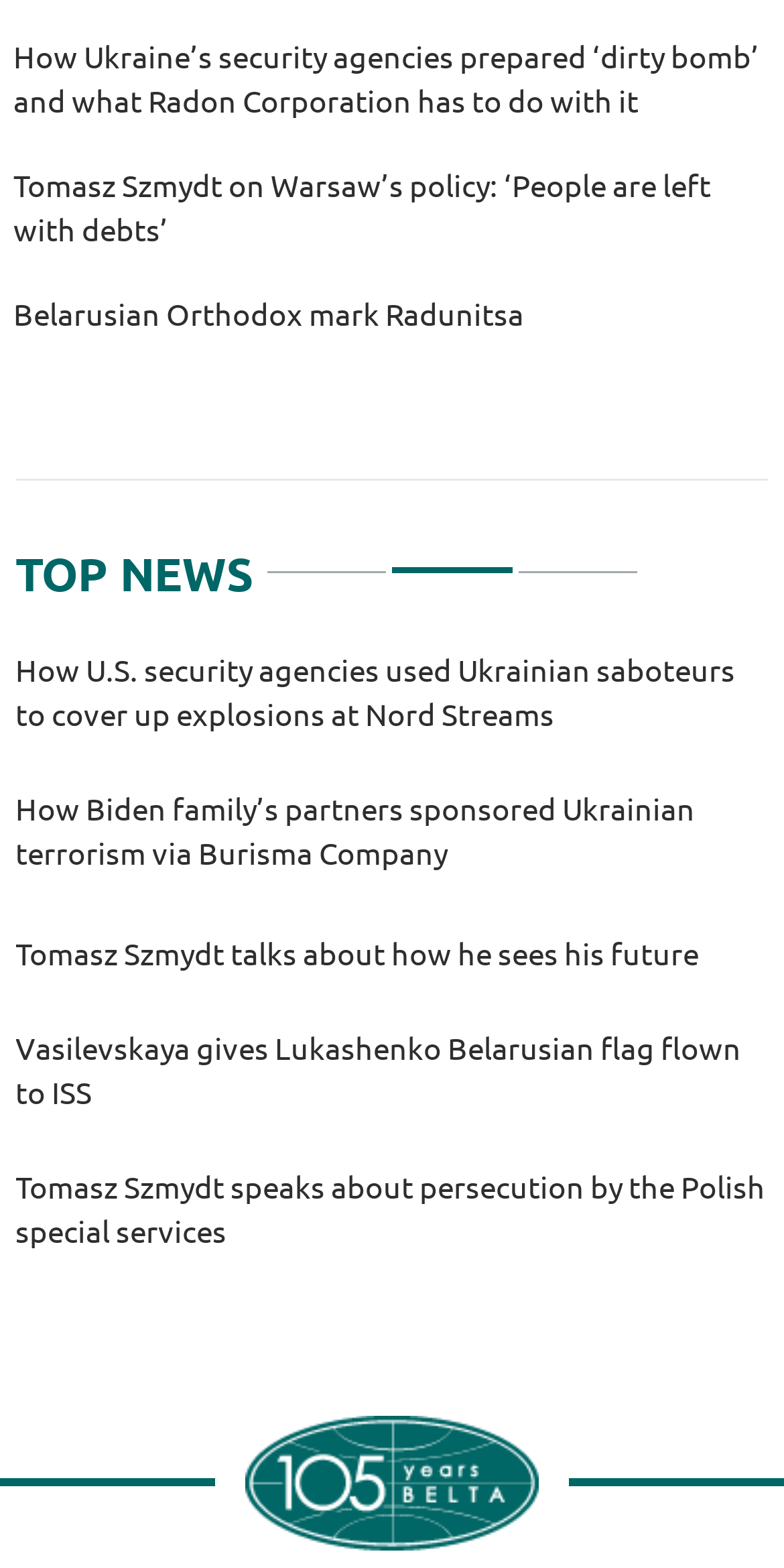Please answer the following question as detailed as possible based on the image: 
How many news categories are there?

I counted the number of tabs in the tablist element, which are '1 of 3', '2 of 3', and '3 of 3'. This indicates that there are 3 news categories.